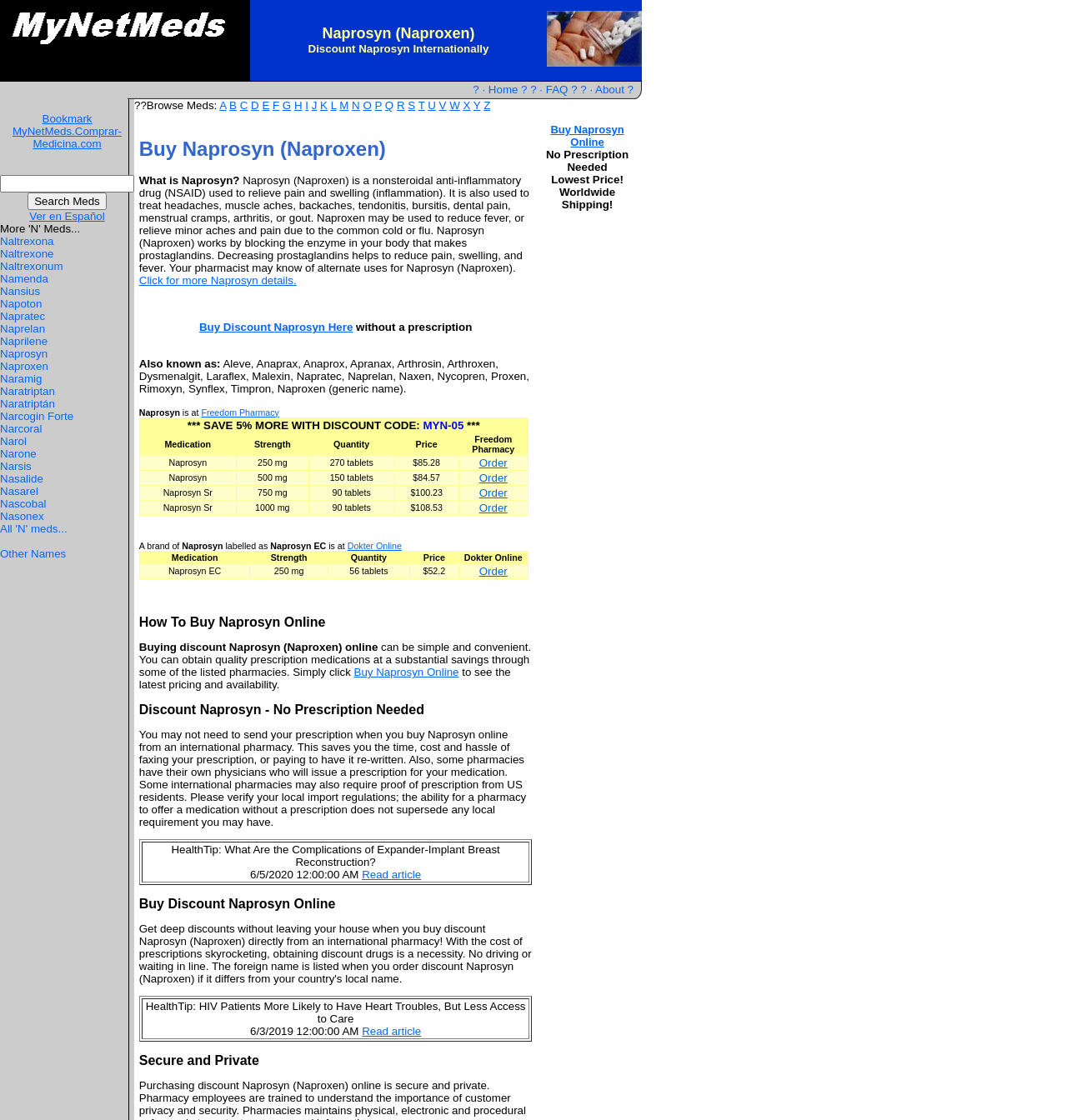Offer an in-depth caption of the entire webpage.

This webpage is about buying Naprosyn online without a prescription from an international pharmacy. At the top, there is a layout table with three cells, each containing an image and some text. The first cell has an image and the text "Buy Discount Naprosyn Online", the second cell has the text "Naprosyn (Naproxen) Discount Naprosyn Internationally", and the third cell has an image and the text "Buy Naprosyn from an International Pharmacy".

Below this table, there is a navigation menu with links to "Home", "FAQ", and "About". On the left side, there is a heading "Buy Naprosyn (Naproxen)" followed by a paragraph of text describing what Naprosyn is and its uses. There is also a link to "Click for more Naprosyn details".

To the right of the heading, there is a table with medication information, including the medication name, strength, quantity, price, and a link to order. The table has four rows, each representing a different strength of Naprosyn. The prices range from $84.57 to $108.53.

Below this table, there is some text about Naprosyn being available from Freedom Pharmacy and Dokter Online, with links to these pharmacies. There is also another table with medication information, similar to the previous one, but with different prices and quantities.

Overall, this webpage appears to be an online pharmacy where customers can buy Naprosyn without a prescription.